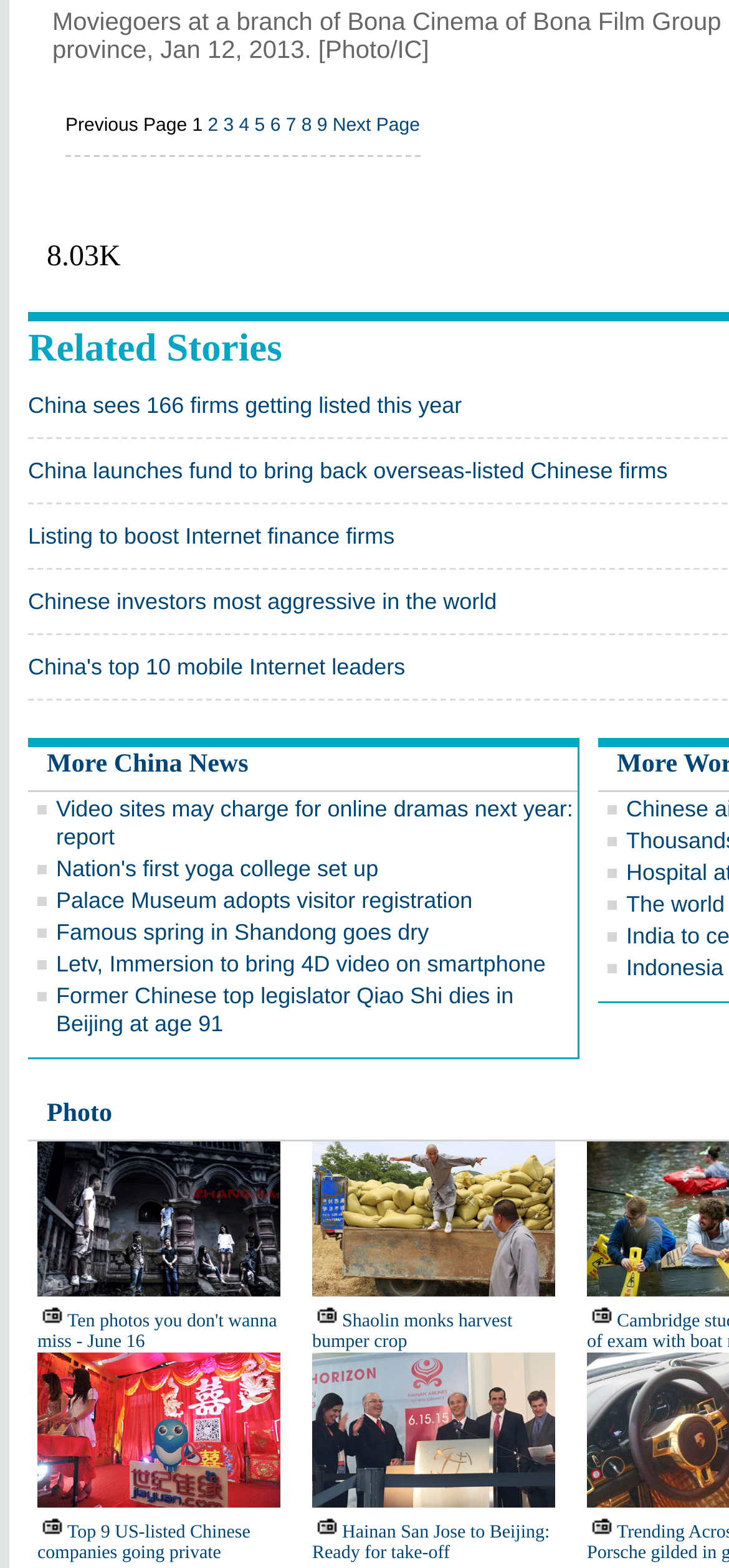Provide the bounding box coordinates for the UI element that is described as: "More China News".

[0.064, 0.479, 0.341, 0.497]